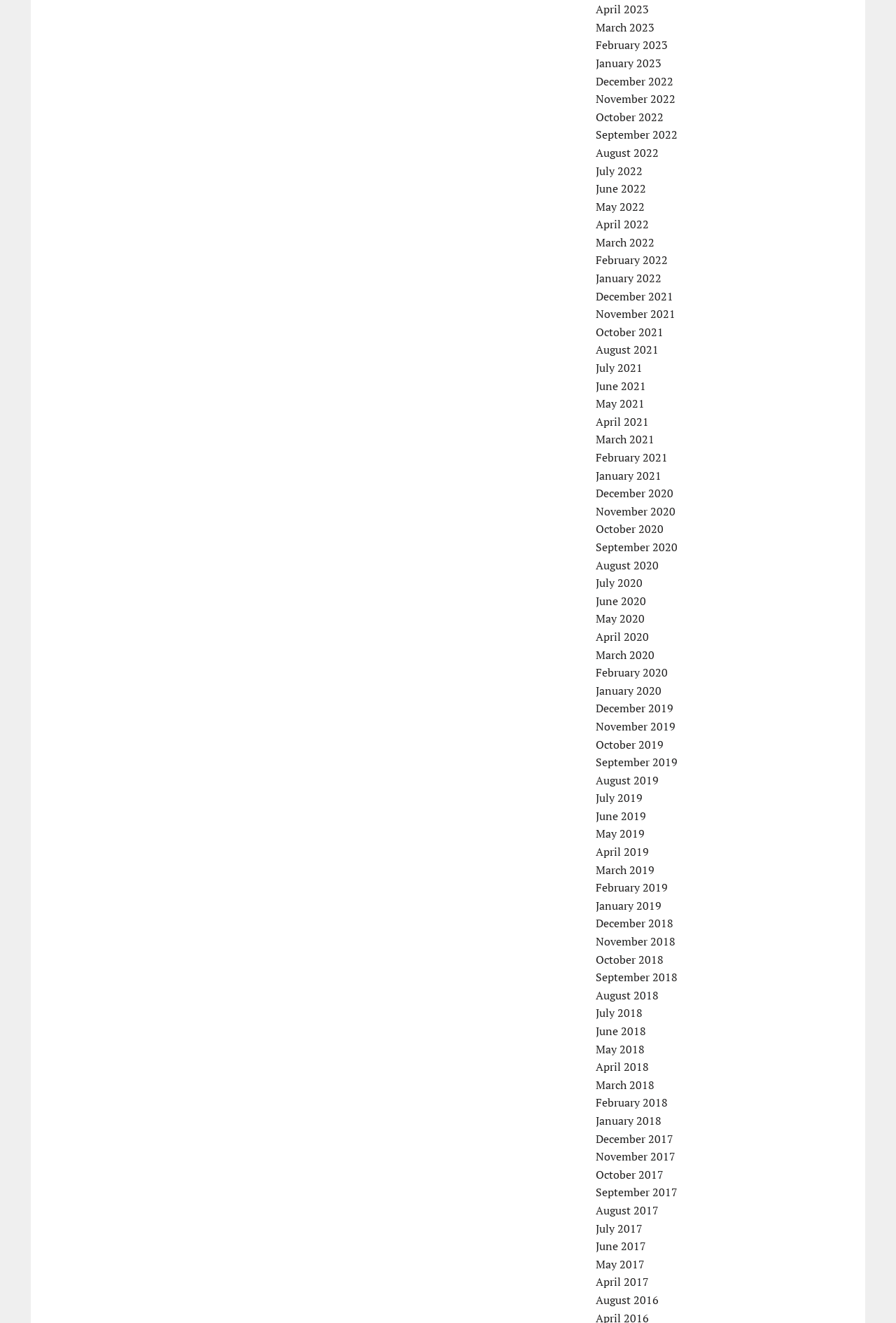Locate the coordinates of the bounding box for the clickable region that fulfills this instruction: "View January 2019".

[0.665, 0.679, 0.738, 0.69]